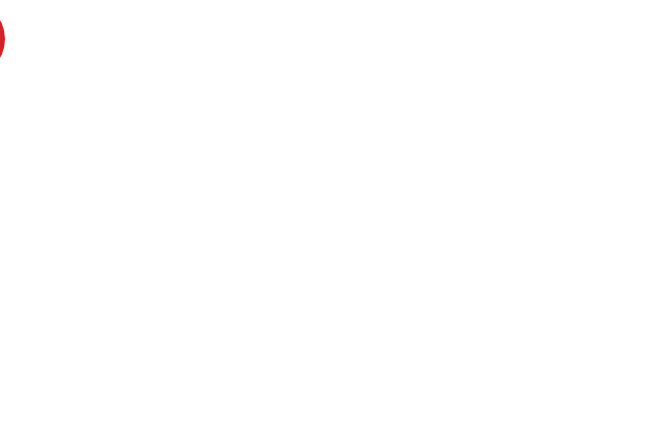Reply to the question with a single word or phrase:
What design element is featured in the backrest of this sofa?

Arc design